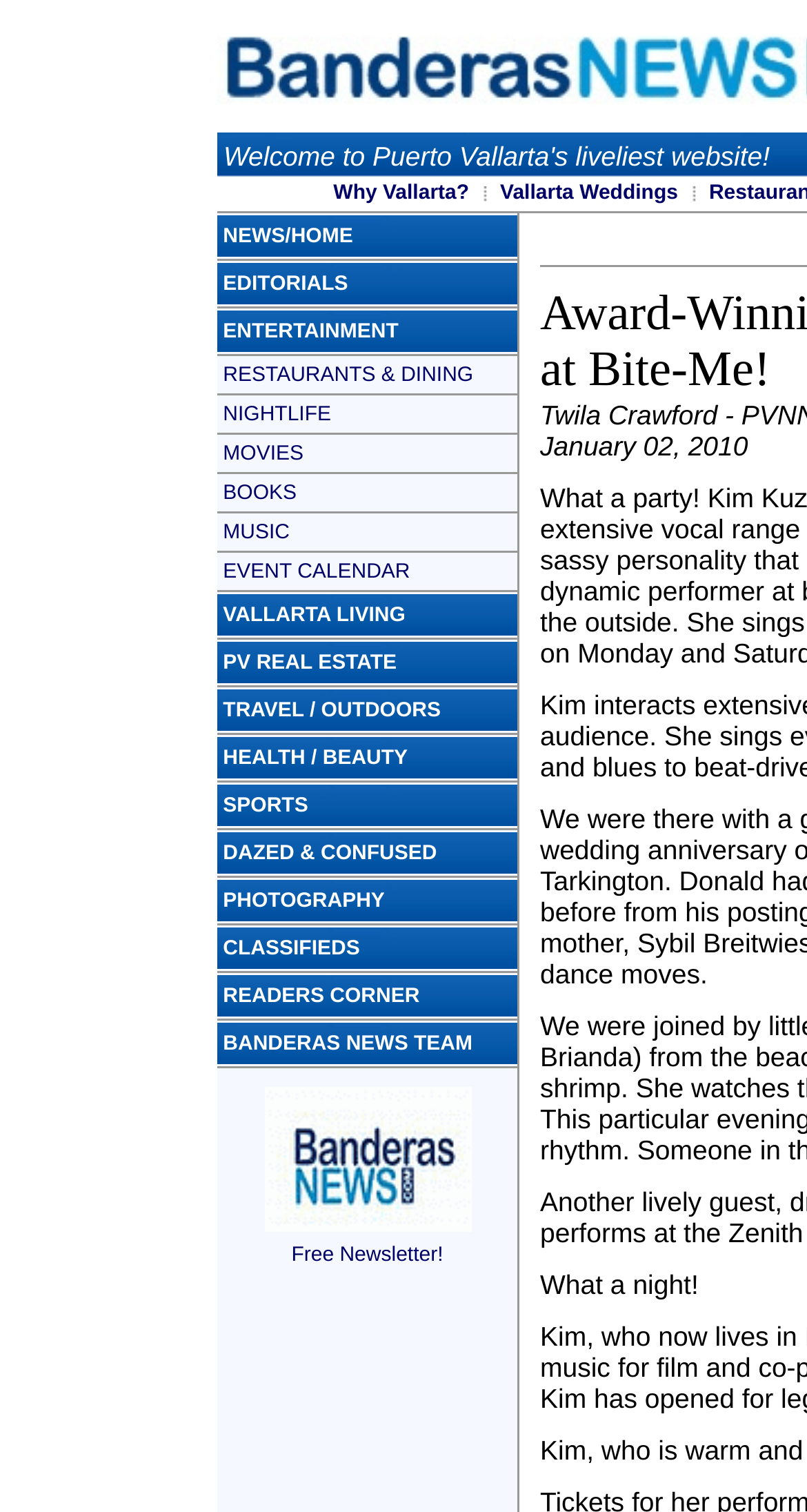Please find the bounding box coordinates of the clickable region needed to complete the following instruction: "View NEWS/HOME". The bounding box coordinates must consist of four float numbers between 0 and 1, i.e., [left, top, right, bottom].

[0.276, 0.149, 0.437, 0.164]